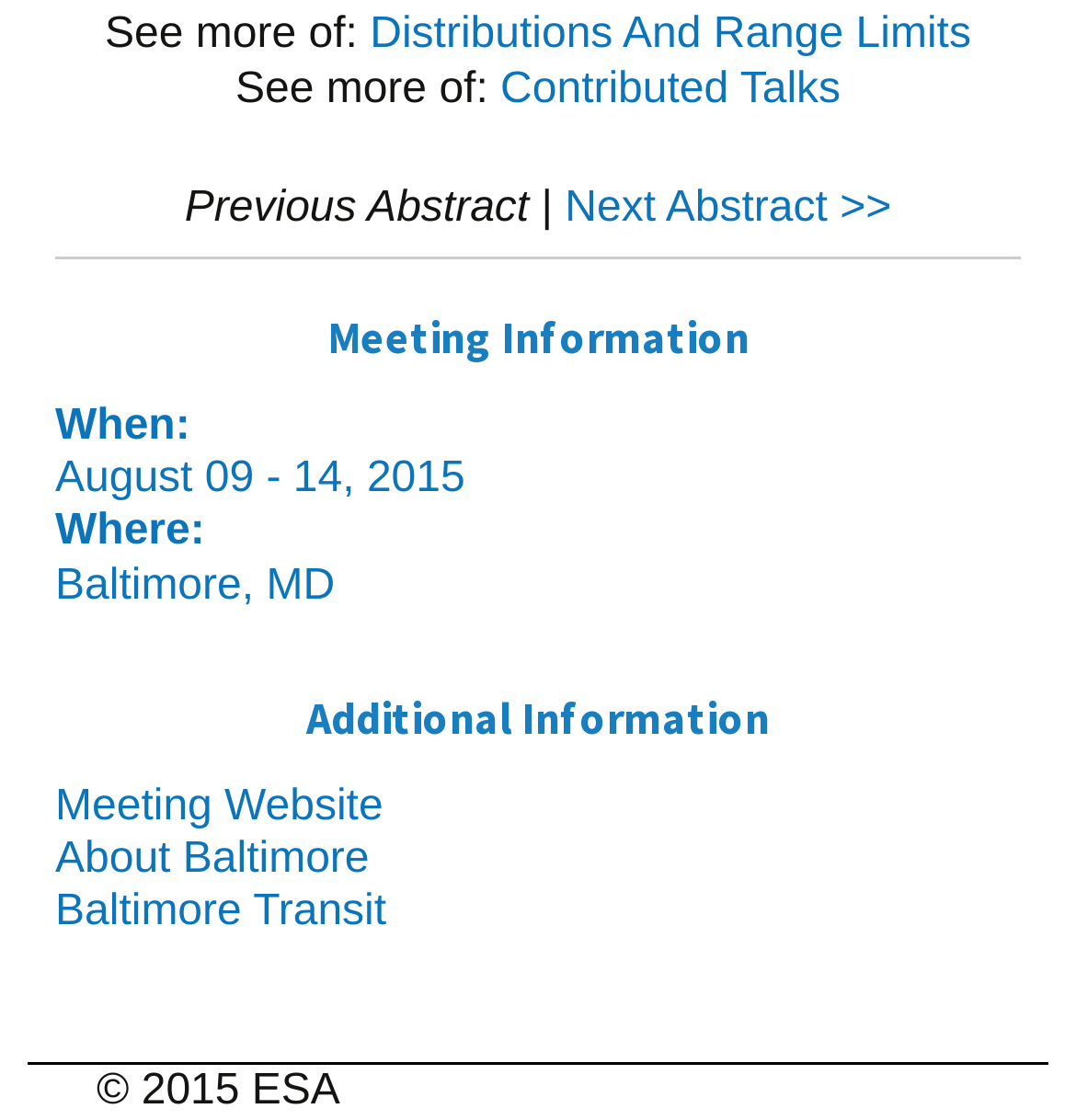Find the bounding box coordinates for the HTML element described in this sentence: "Distributions And Range Limits". Provide the coordinates as four float numbers between 0 and 1, in the format [left, top, right, bottom].

[0.344, 0.009, 0.902, 0.05]